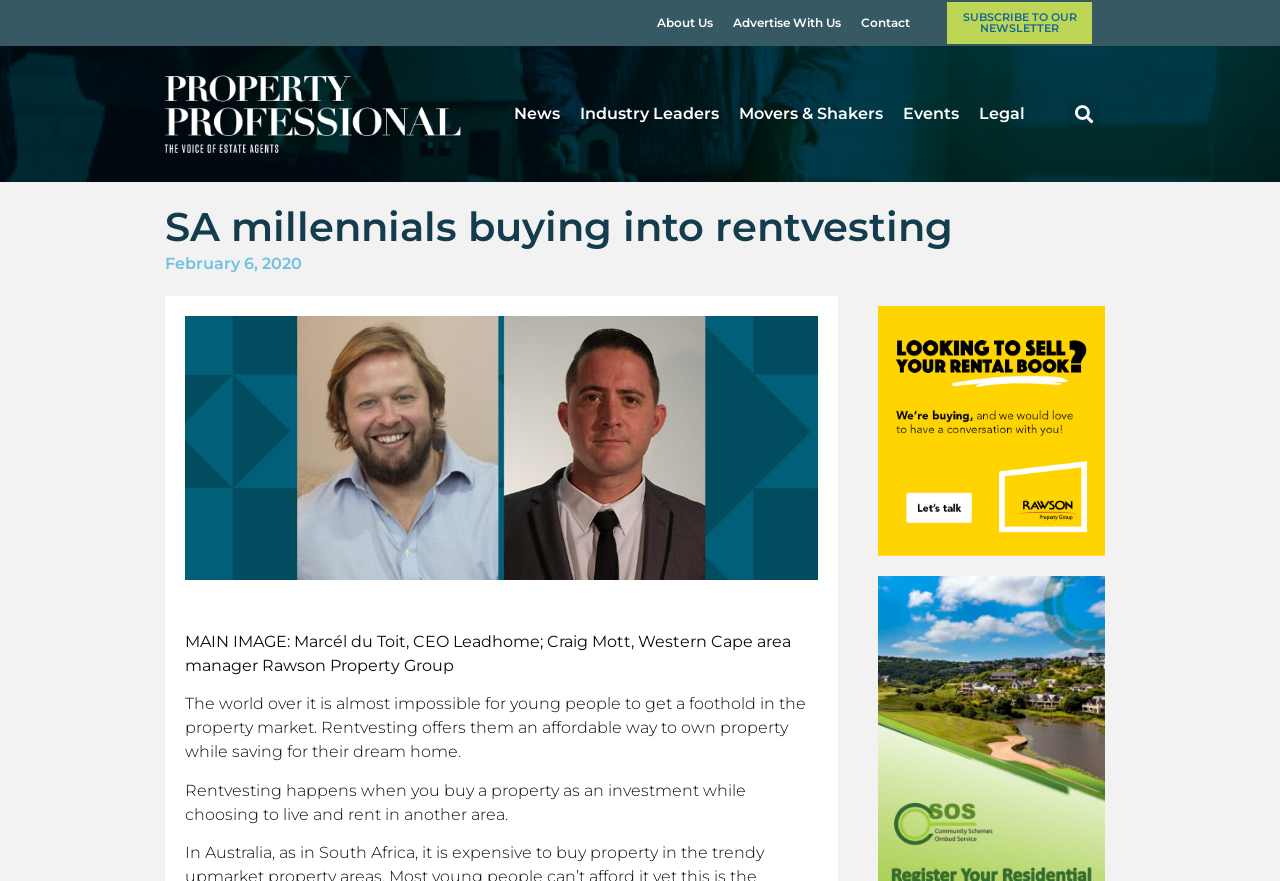What is the date of the article?
Provide an in-depth and detailed answer to the question.

I found the answer by looking at the link element that displays the date of the article, which is 'February 6, 2020'.